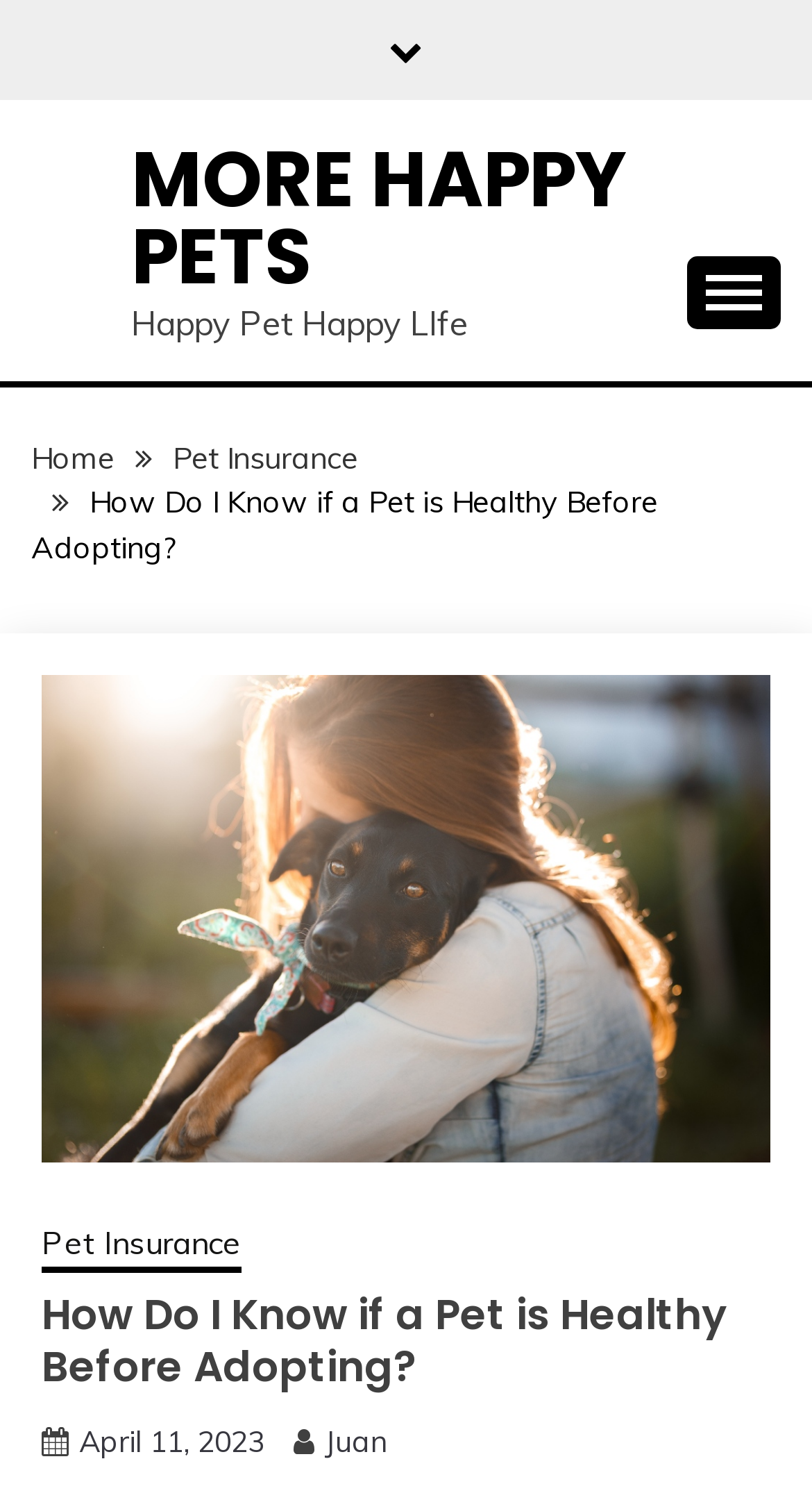Generate a thorough explanation of the webpage's elements.

The webpage is about adopting a pet and ensuring its health before bringing it home. At the top left of the page, there is a link with no text, followed by a link to "MORE HAPPY PETS" and a static text "Happy Pet Happy Life" positioned next to each other. On the top right, there is a button with no text, which controls the primary menu.

Below the top section, there is a navigation menu with breadcrumbs, containing links to "Home", "Pet Insurance", and the current page "How Do I Know if a Pet is Healthy Before Adopting?". The navigation menu is positioned on the left side of the page.

To the right of the navigation menu, there is a large figure or image that takes up most of the page's width. Above the figure, there is a link to "Pet Insurance". The main content of the page starts below the figure, with a heading "How Do I Know if a Pet is Healthy Before Adopting?".

Under the heading, there are links to "April 11, 2023" and "Juan", which likely indicate the date and author of the article, respectively. At the bottom right of the page, there is a link with a icon represented by "\uf176".

Overall, the webpage appears to be an article or blog post about adopting a healthy pet, with a focus on pet insurance and a personal touch from the author.